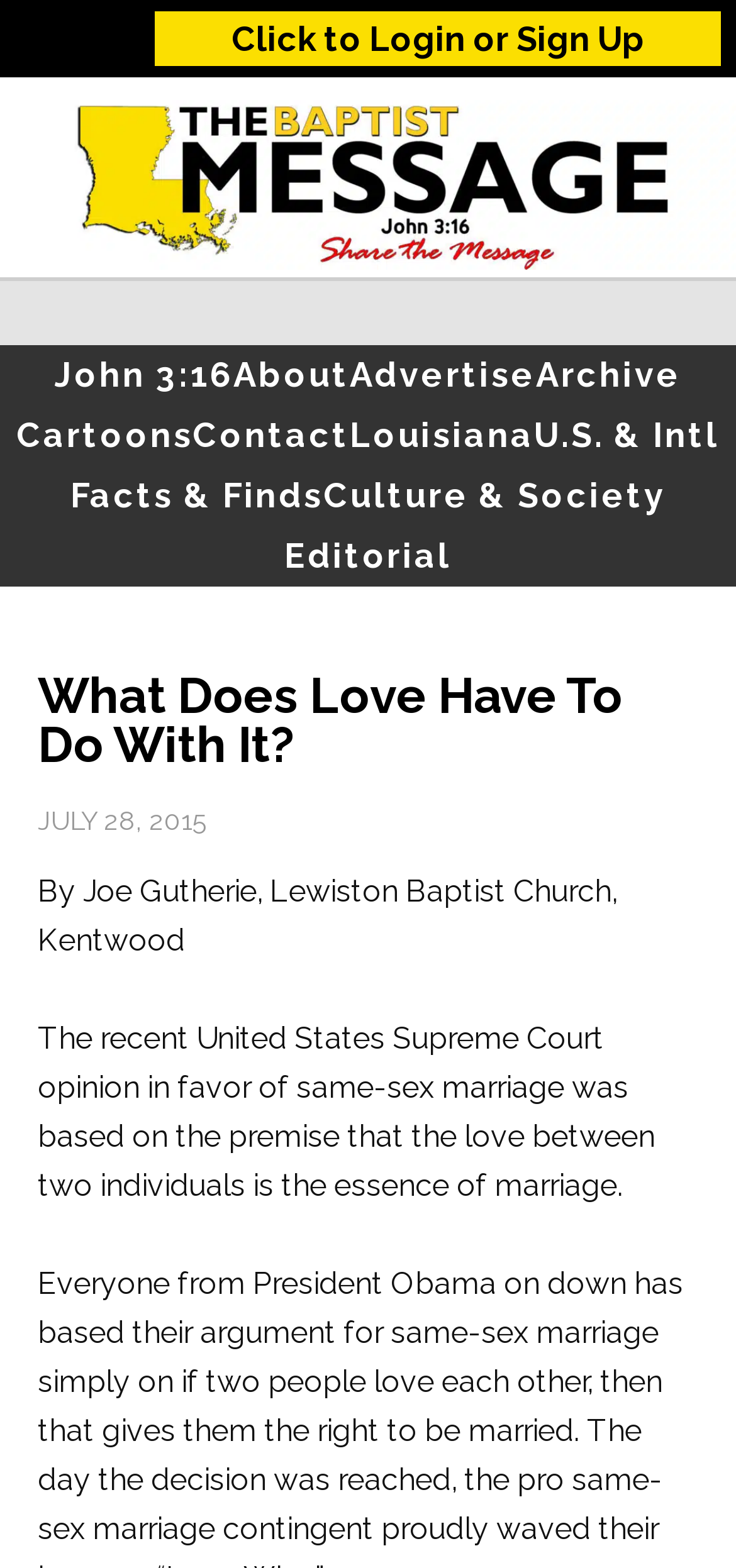Indicate the bounding box coordinates of the element that needs to be clicked to satisfy the following instruction: "Contact us". The coordinates should be four float numbers between 0 and 1, i.e., [left, top, right, bottom].

[0.262, 0.259, 0.475, 0.297]